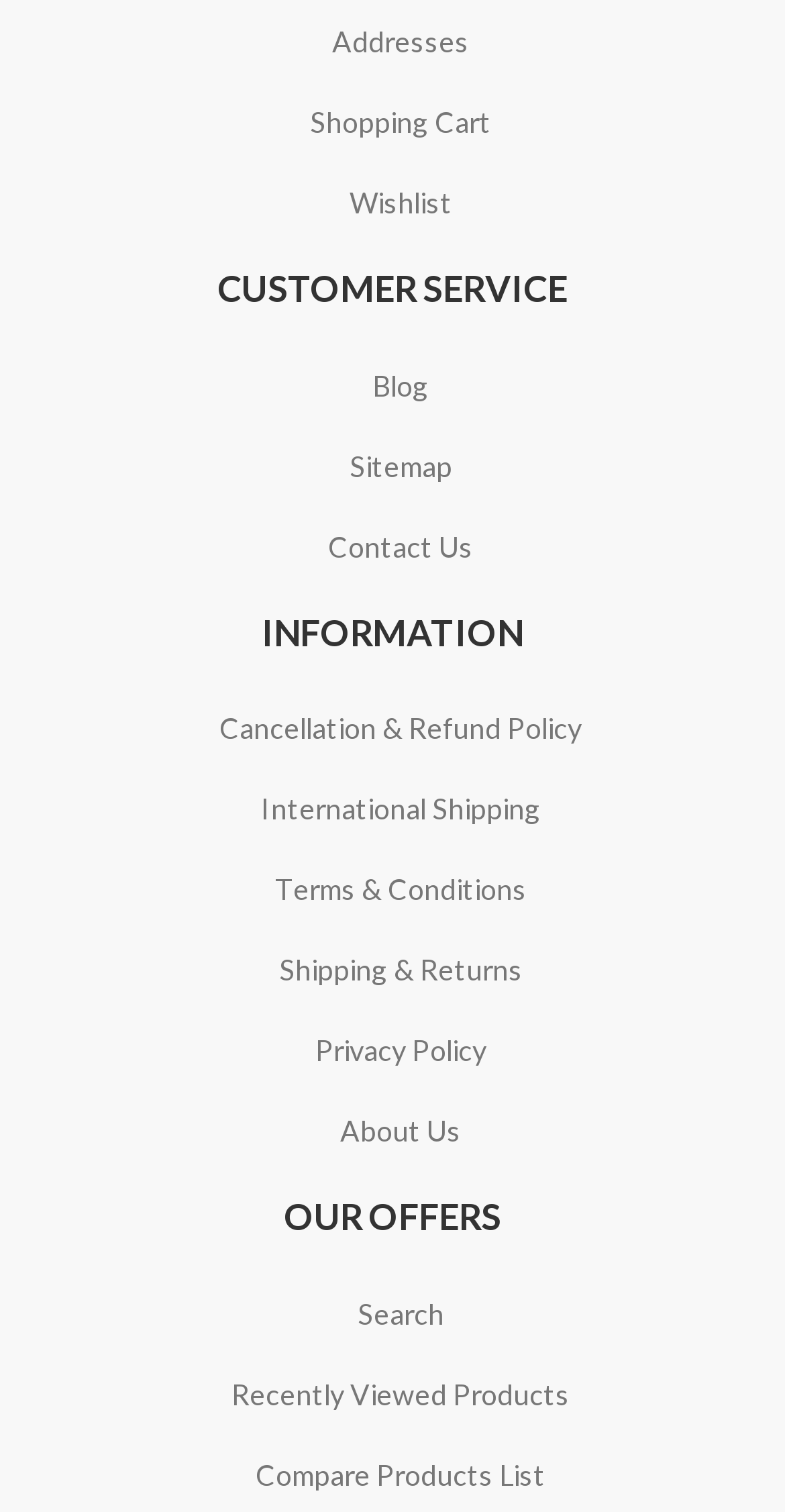Based on the description "Compare products list", find the bounding box of the specified UI element.

[0.305, 0.963, 0.695, 0.989]